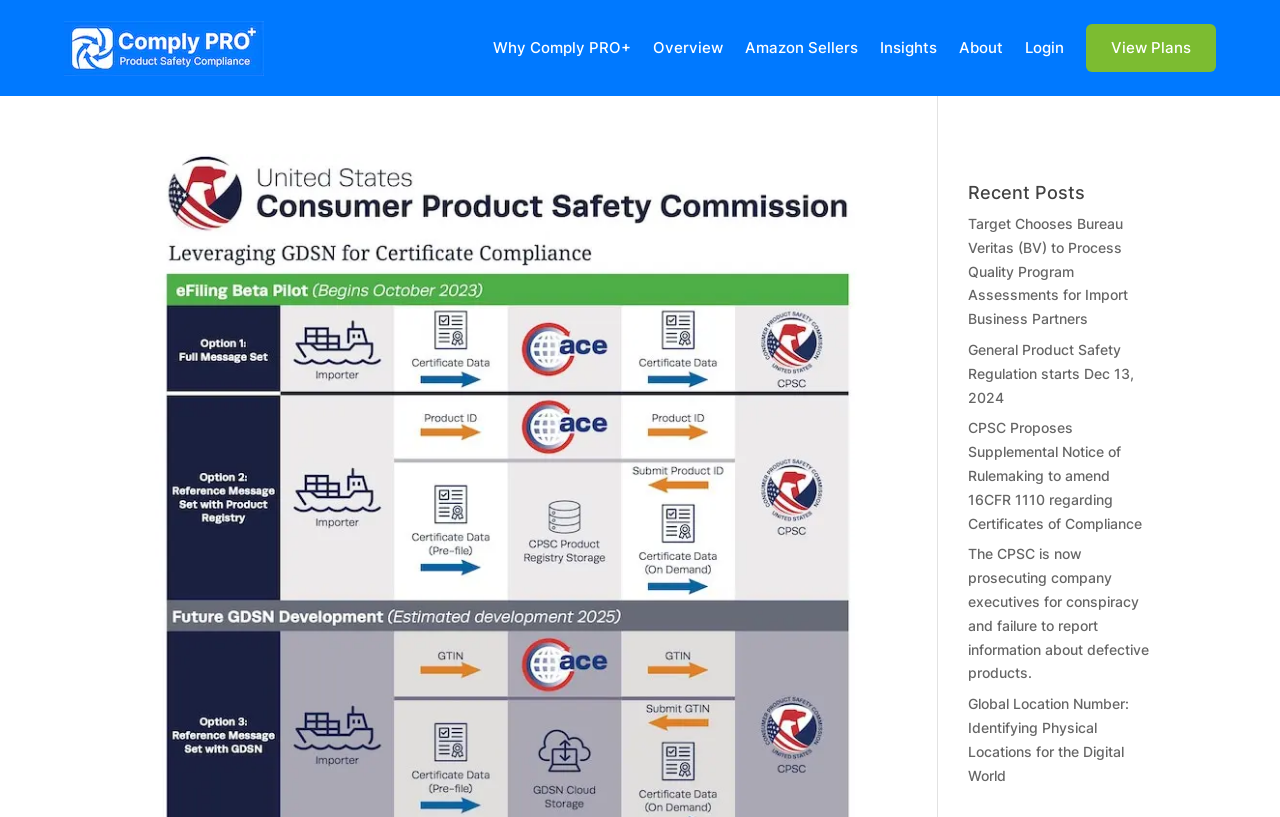Specify the bounding box coordinates of the area to click in order to follow the given instruction: "View Area Clubs."

None